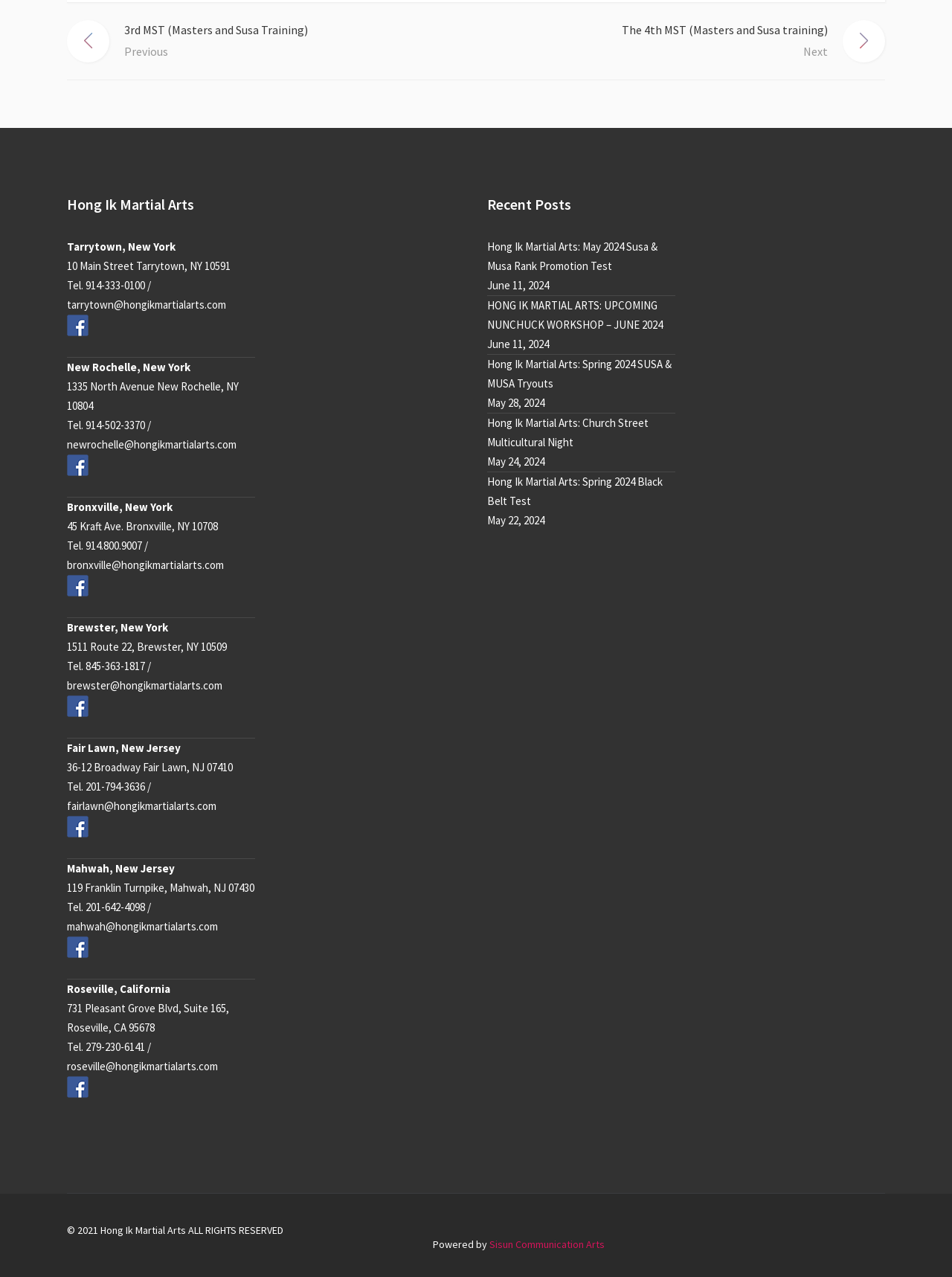Find the bounding box of the UI element described as: "parent_node: Roseville, California". The bounding box coordinates should be given as four float values between 0 and 1, i.e., [left, top, right, bottom].

[0.07, 0.843, 0.109, 0.871]